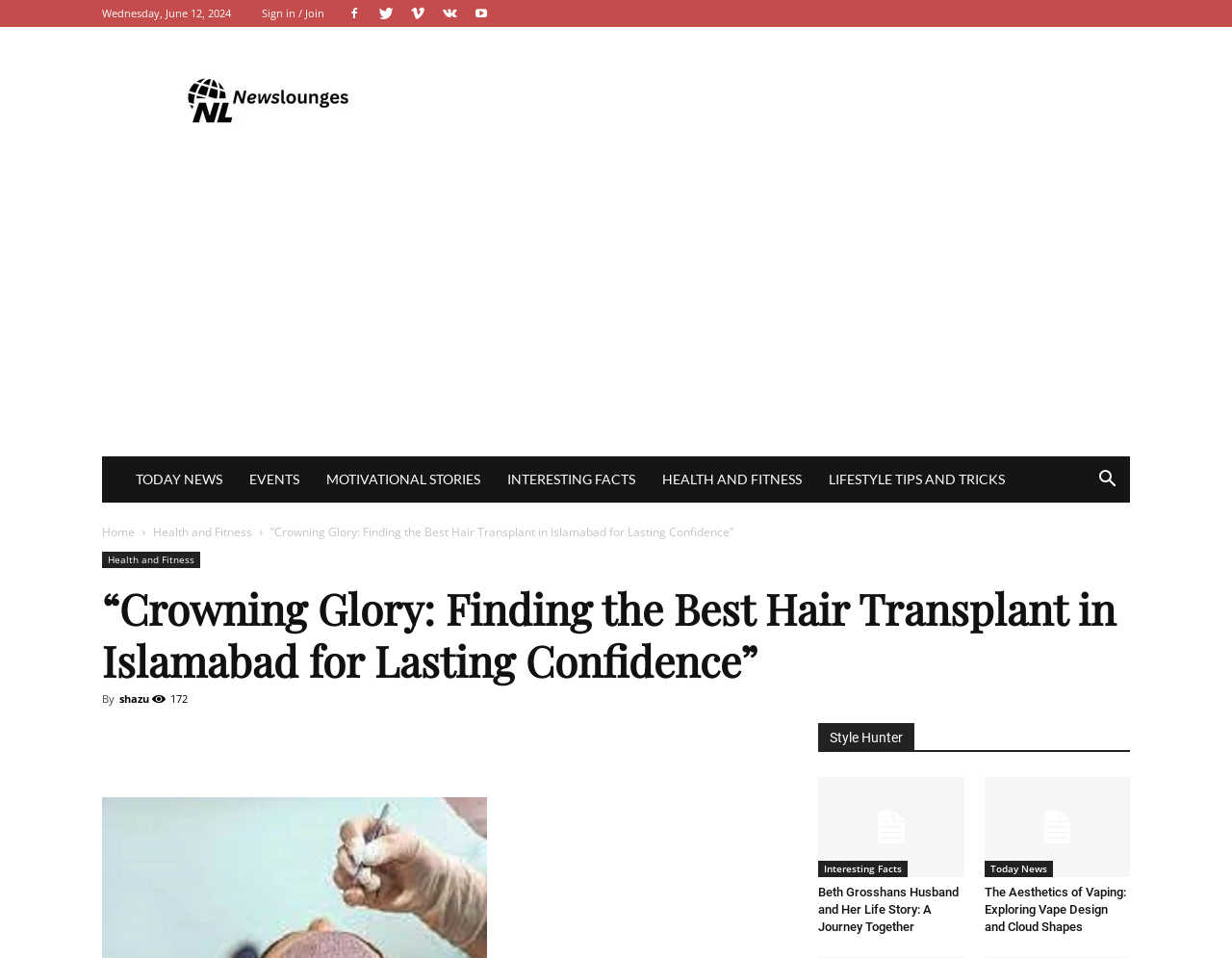What is the location mentioned in the article?
Can you provide a detailed and comprehensive answer to the question?

The location mentioned in the article is Islamabad, which is mentioned in the title 'Crowning Glory: Finding the Best Hair Transplant in Islamabad for Lasting Confidence'.